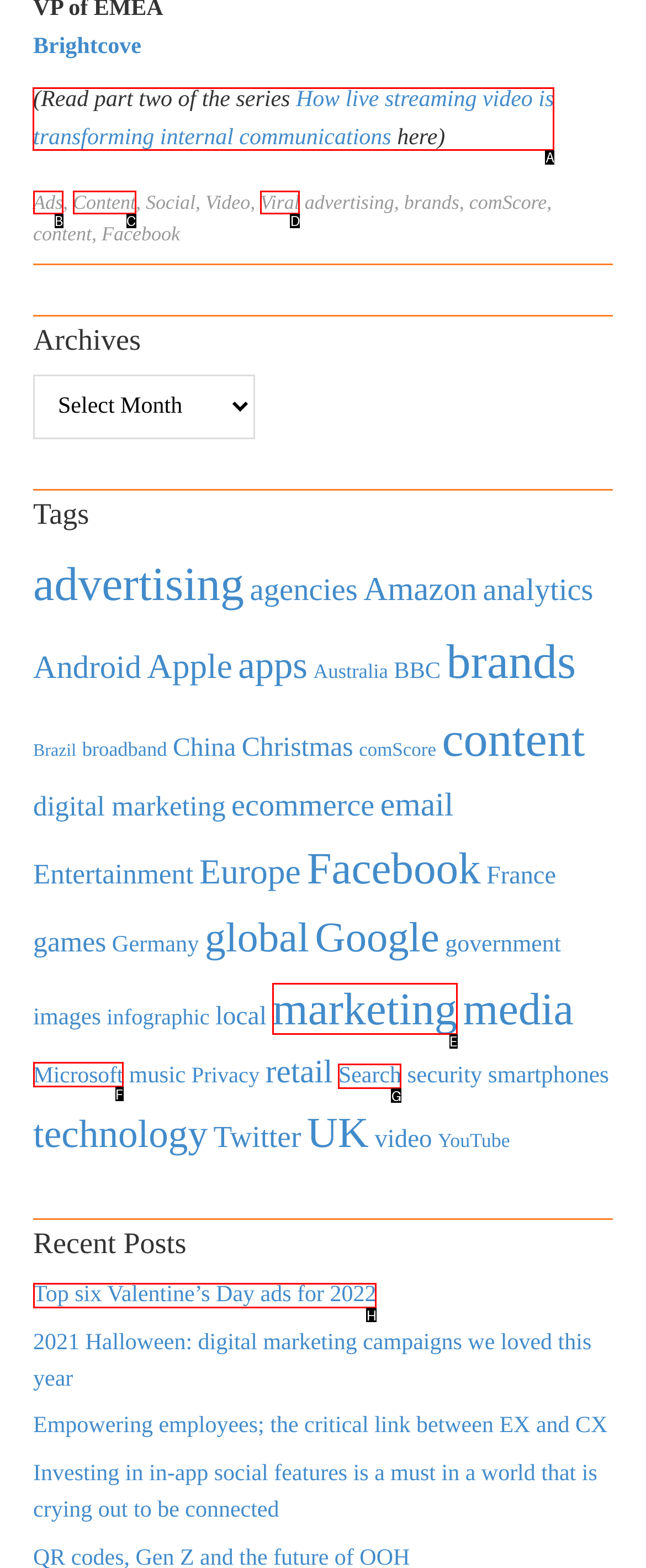Choose the letter of the option you need to click to Read the article 'How live streaming video is transforming internal communications'. Answer with the letter only.

A